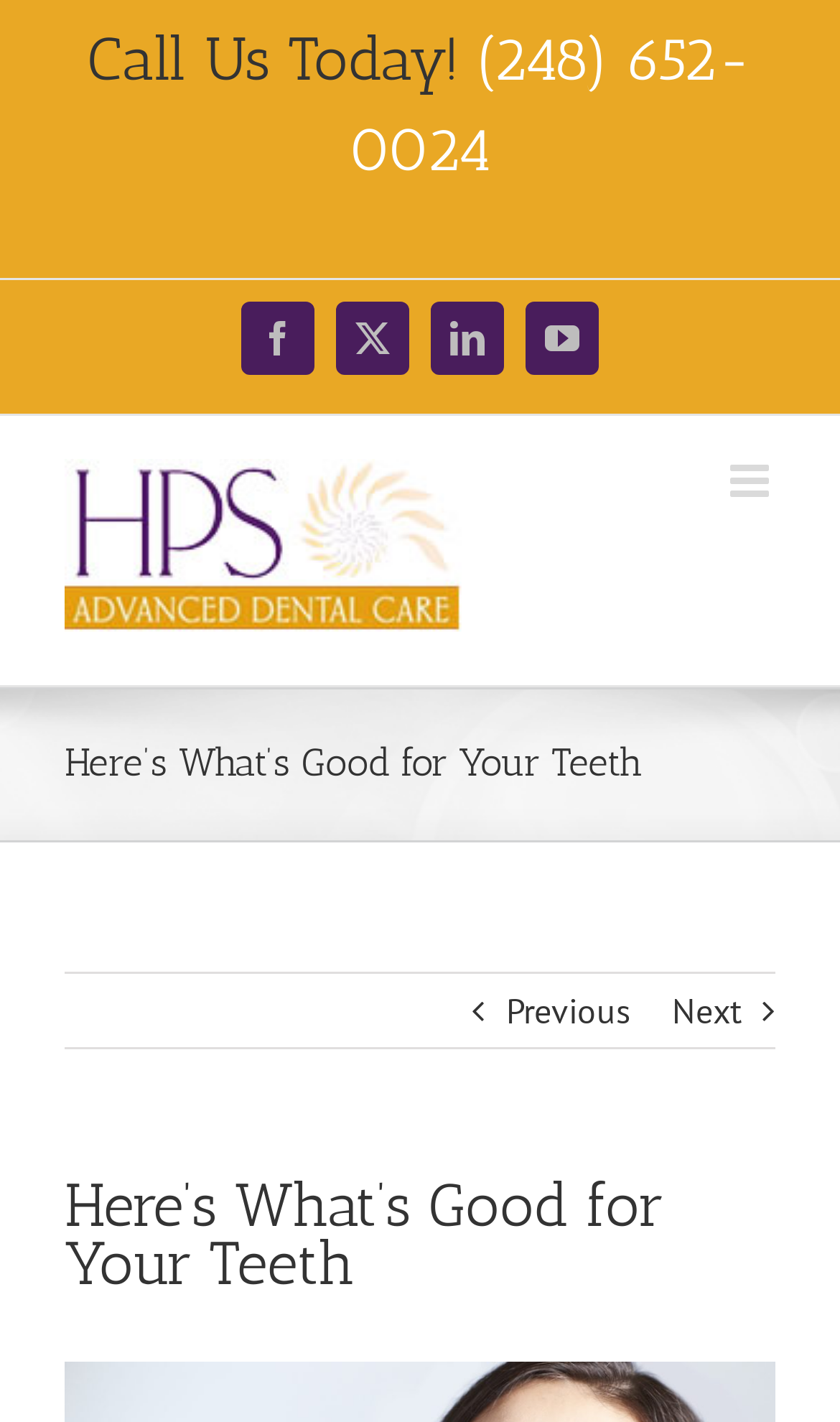Identify and generate the primary title of the webpage.

Here’s What’s Good for Your Teeth